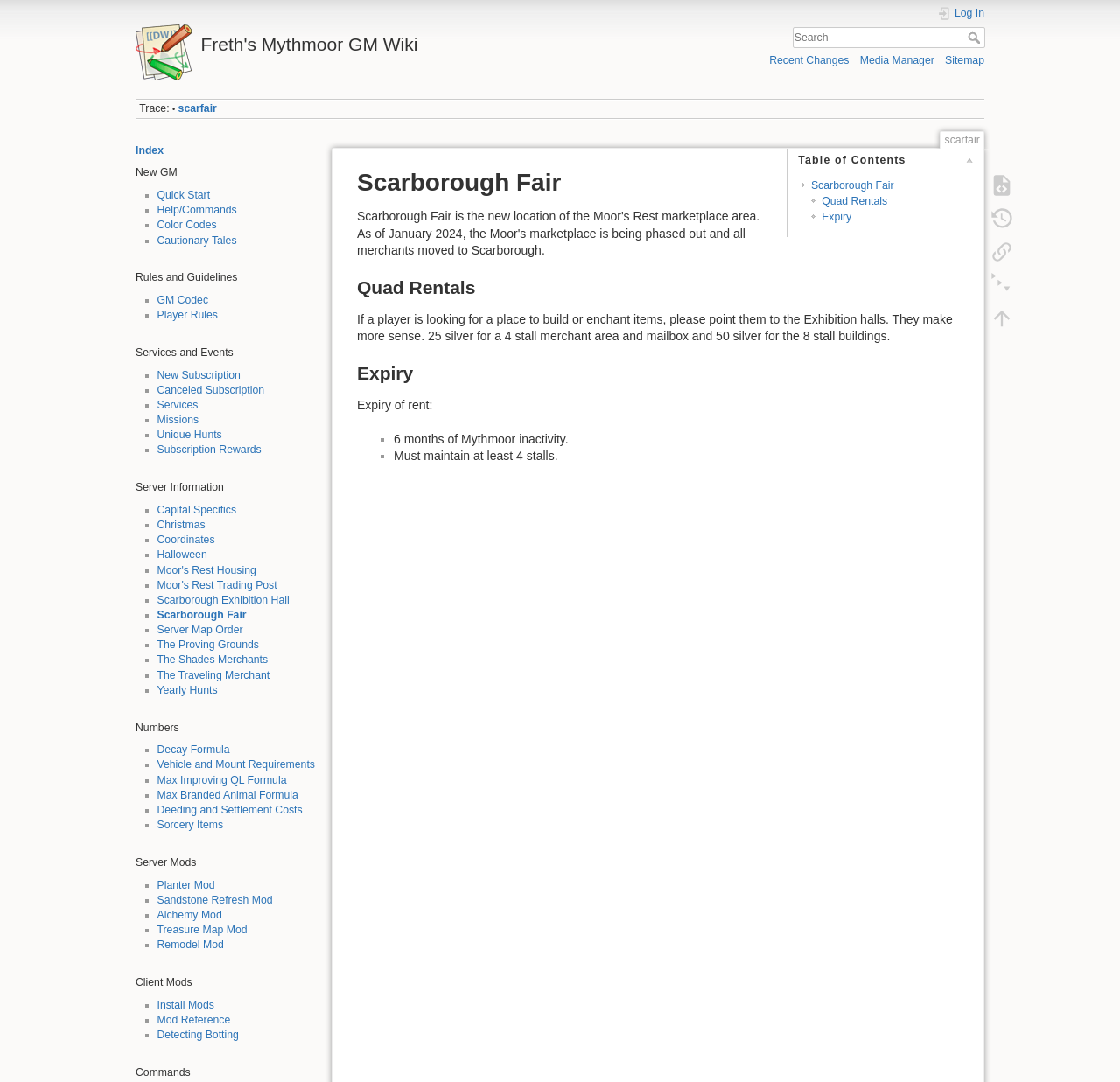Locate the bounding box coordinates of the area to click to fulfill this instruction: "Go to the sitemap". The bounding box should be presented as four float numbers between 0 and 1, in the order [left, top, right, bottom].

[0.844, 0.051, 0.879, 0.062]